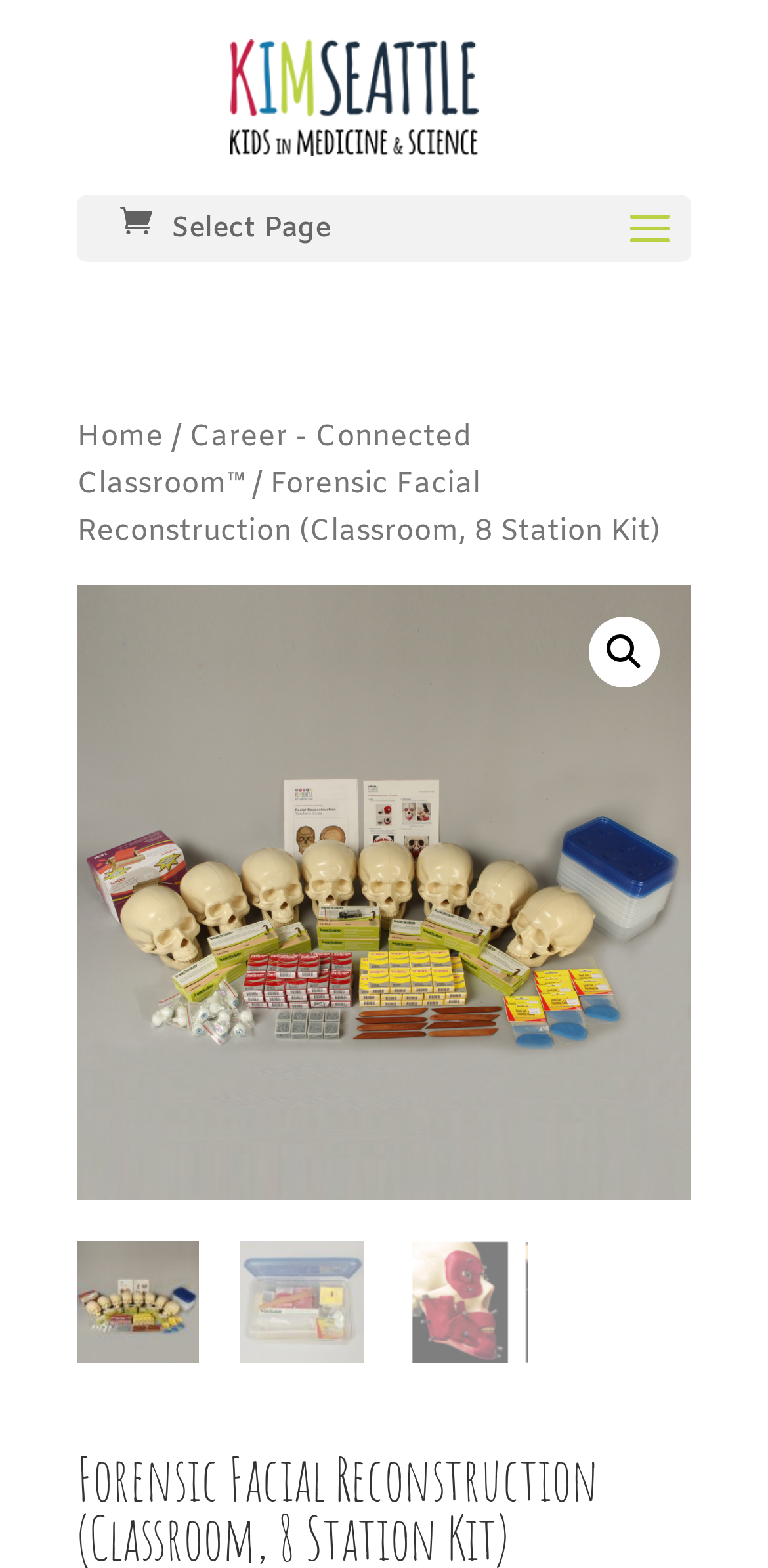Create a full and detailed caption for the entire webpage.

The webpage is about Forensic Facial Reconstruction, specifically a classroom kit with 8 stations. At the top, there is a logo of KIMSeattle, accompanied by a link to the website. Below the logo, there is a navigation menu with links to "Home" and "Career - Connected Classroom™", separated by a slash. The current page is indicated by the text "Forensic Facial Reconstruction (Classroom, 8 Station Kit)".

On the right side of the navigation menu, there is a search icon, represented by a magnifying glass emoji. Below the navigation menu, there is a large image that takes up most of the page, which is likely a product image or a demonstration of the forensic facial reconstruction kit.

At the bottom of the page, there are three smaller images, arranged horizontally, which may be related to the product or its features.